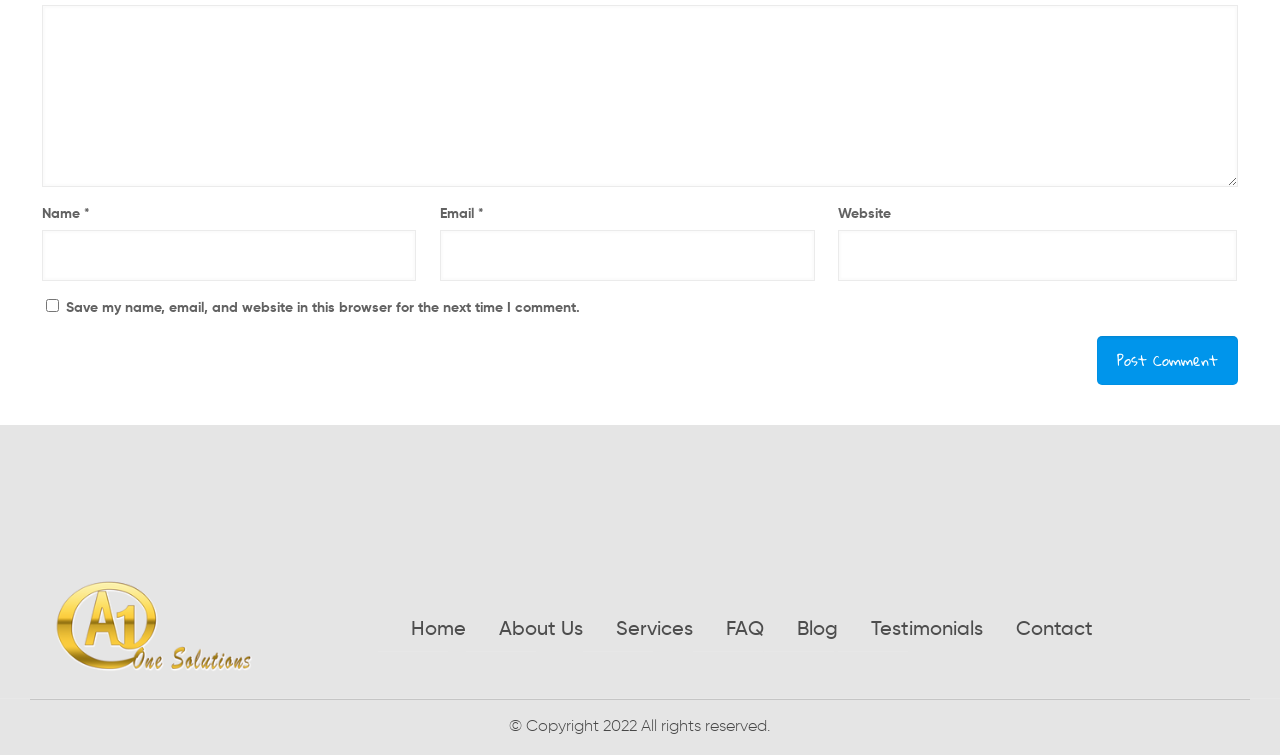Please determine the bounding box coordinates of the element to click on in order to accomplish the following task: "Type your name". Ensure the coordinates are four float numbers ranging from 0 to 1, i.e., [left, top, right, bottom].

[0.033, 0.304, 0.325, 0.372]